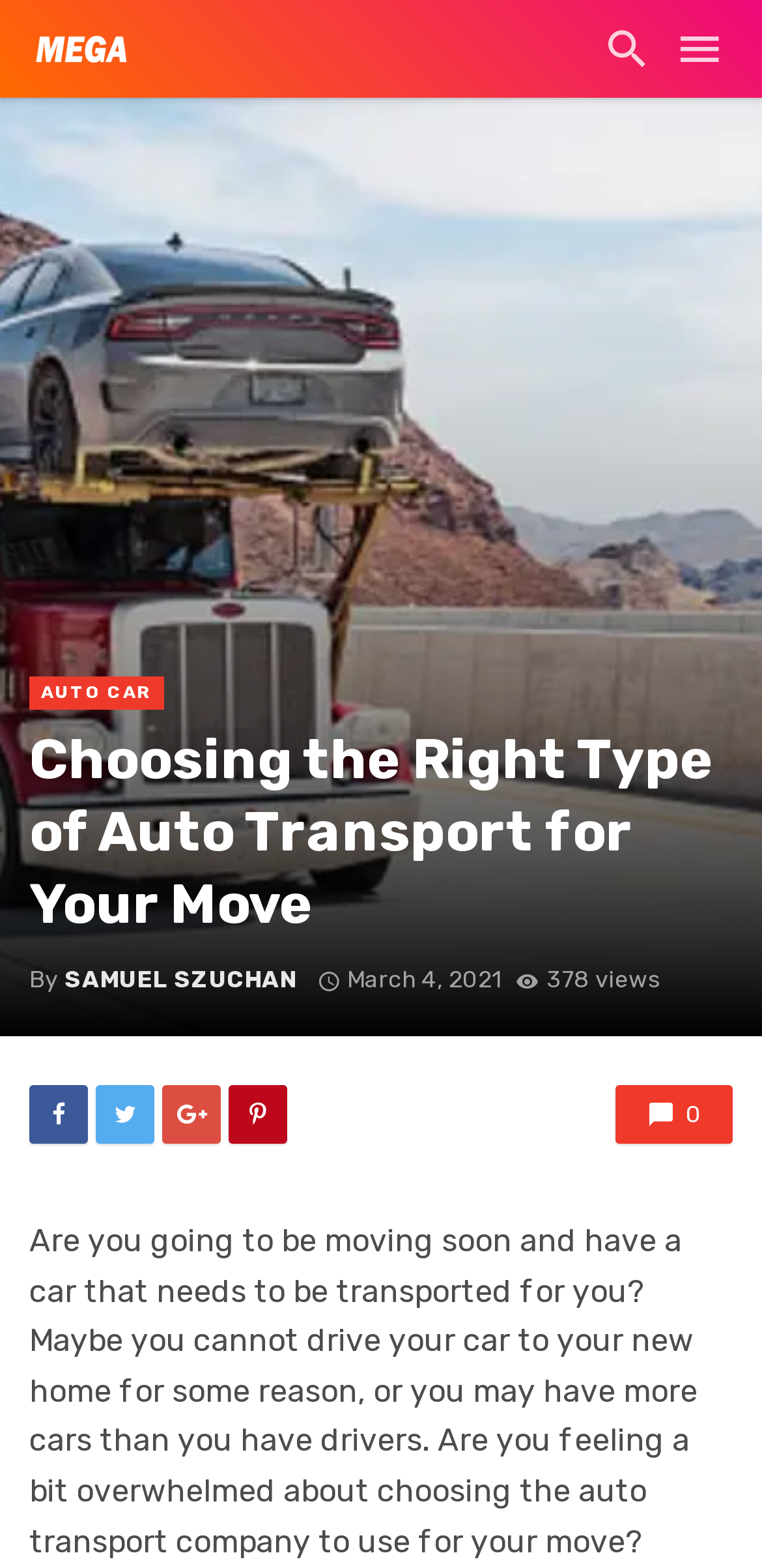Who wrote the article?
Kindly offer a detailed explanation using the data available in the image.

I found the author's name by looking at the text following the 'By' keyword, which is a common way to indicate the author of an article.